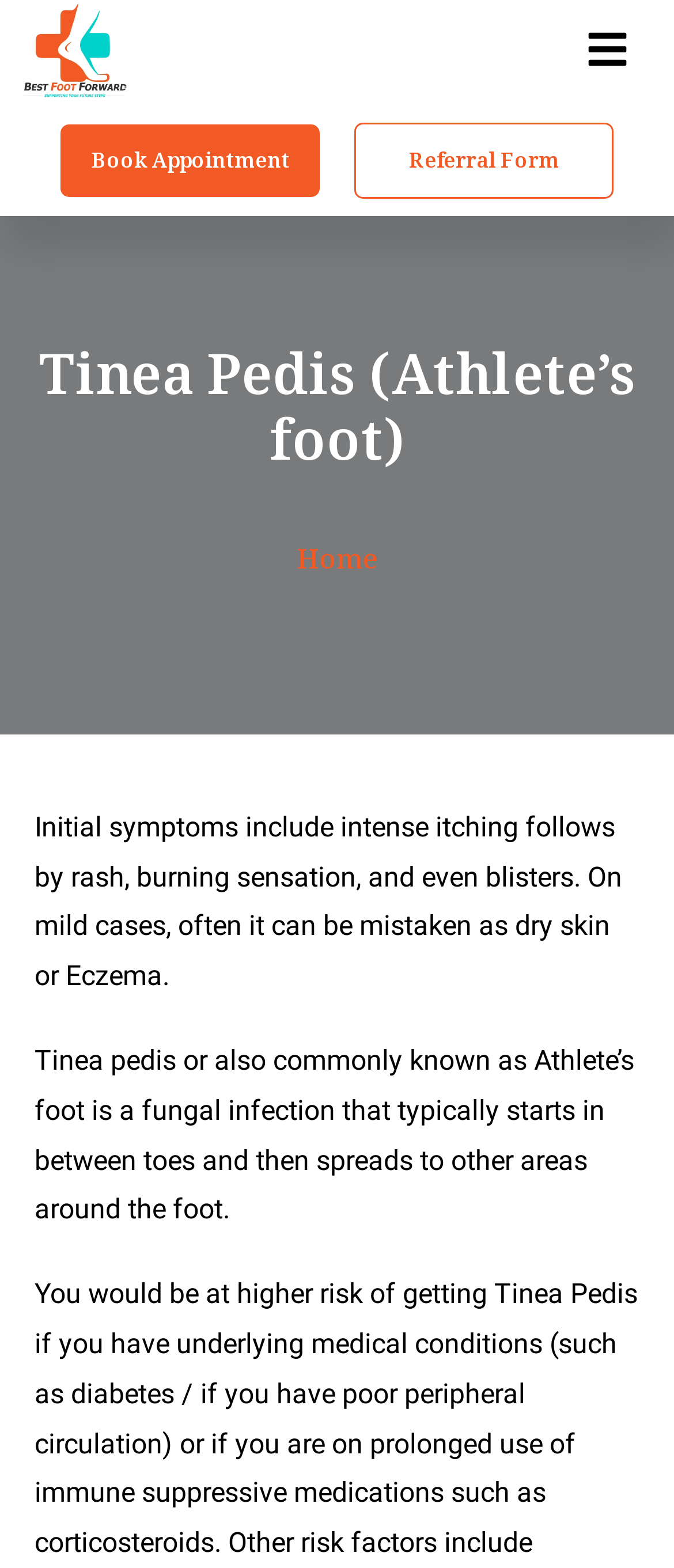Using the description: "Book Appointment", identify the bounding box of the corresponding UI element in the screenshot.

[0.09, 0.08, 0.474, 0.125]